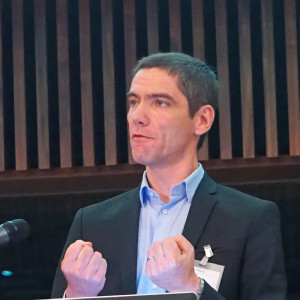What company does Laurent Jabiol represent?
Please answer the question as detailed as possible based on the image.

According to the caption, Laurent Jabiol represents Hyperpanel, a software company that has contributed notably to advancements in STB technology and related fields. This suggests that Hyperpanel is a key player in the industry, and Jabiol's presentation is likely related to the company's work.